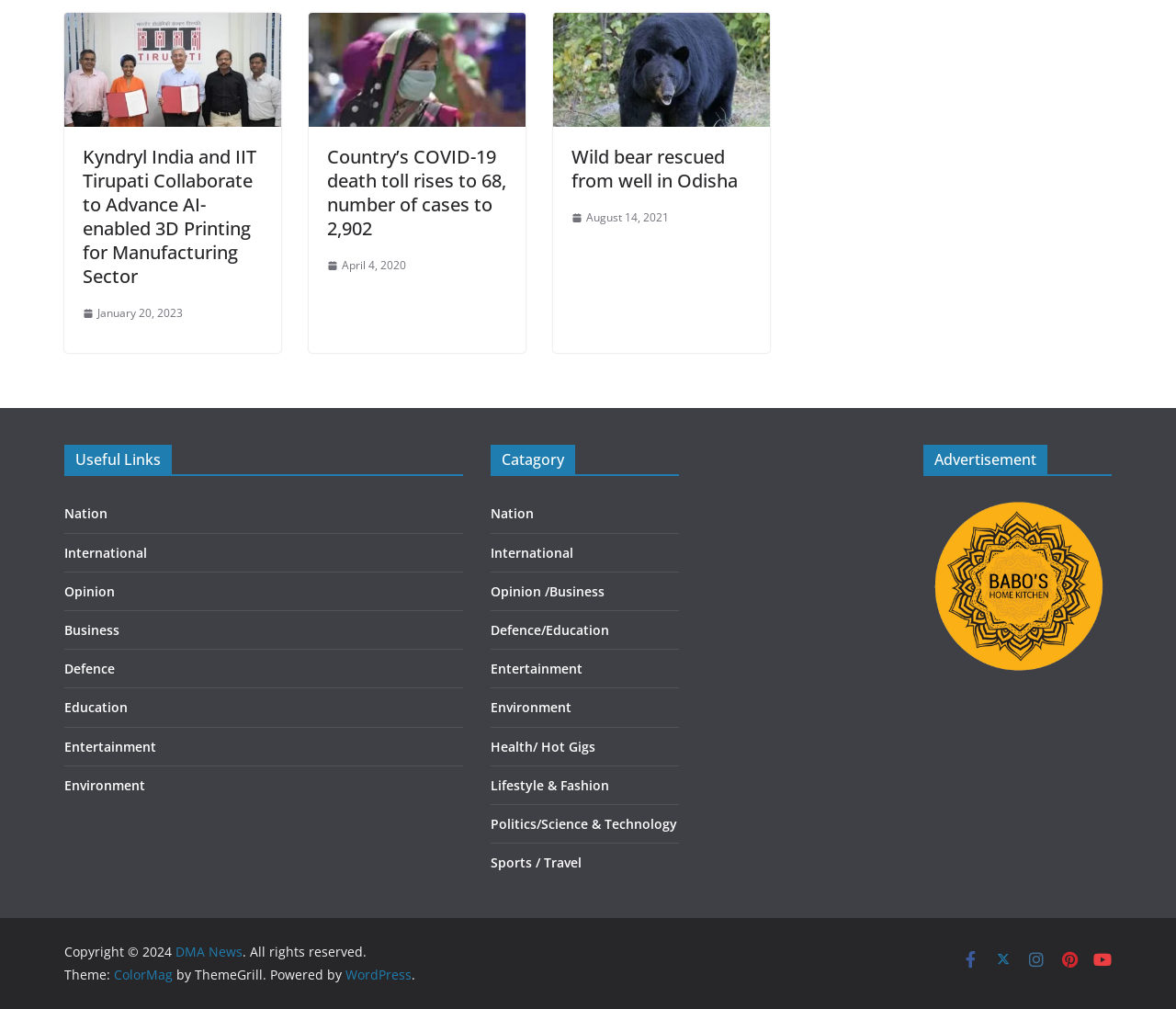Provide a single word or phrase to answer the given question: 
What is the title of the first news article?

Kyndryl India and IIT Tirupati Collaborate to Advance AI-enabled 3D Printing for Manufacturing Sector